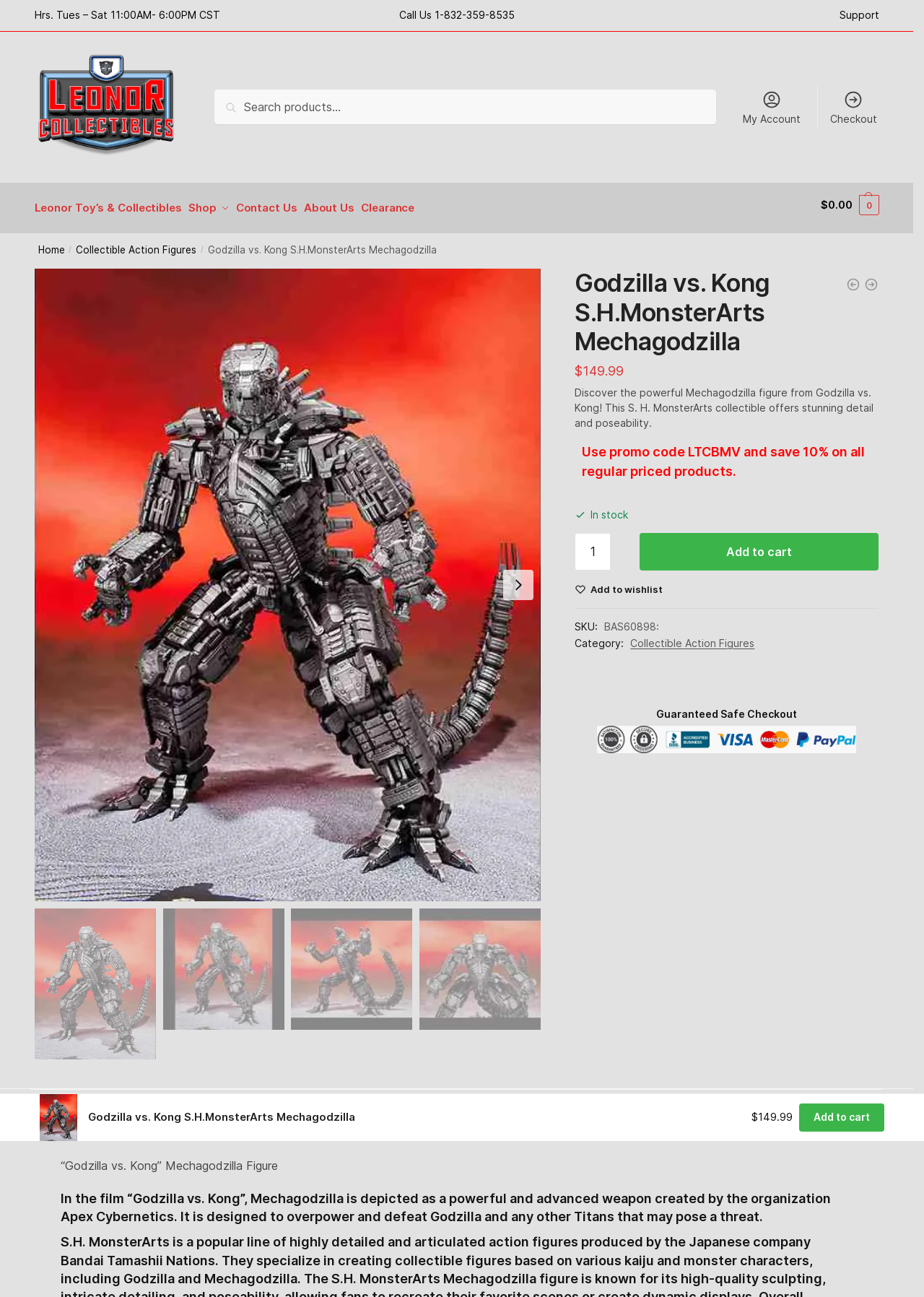Locate the UI element described by Search in the provided webpage screenshot. Return the bounding box coordinates in the format (top-left x, top-left y, bottom-right x, bottom-right y), ensuring all values are between 0 and 1.

[0.232, 0.069, 0.282, 0.085]